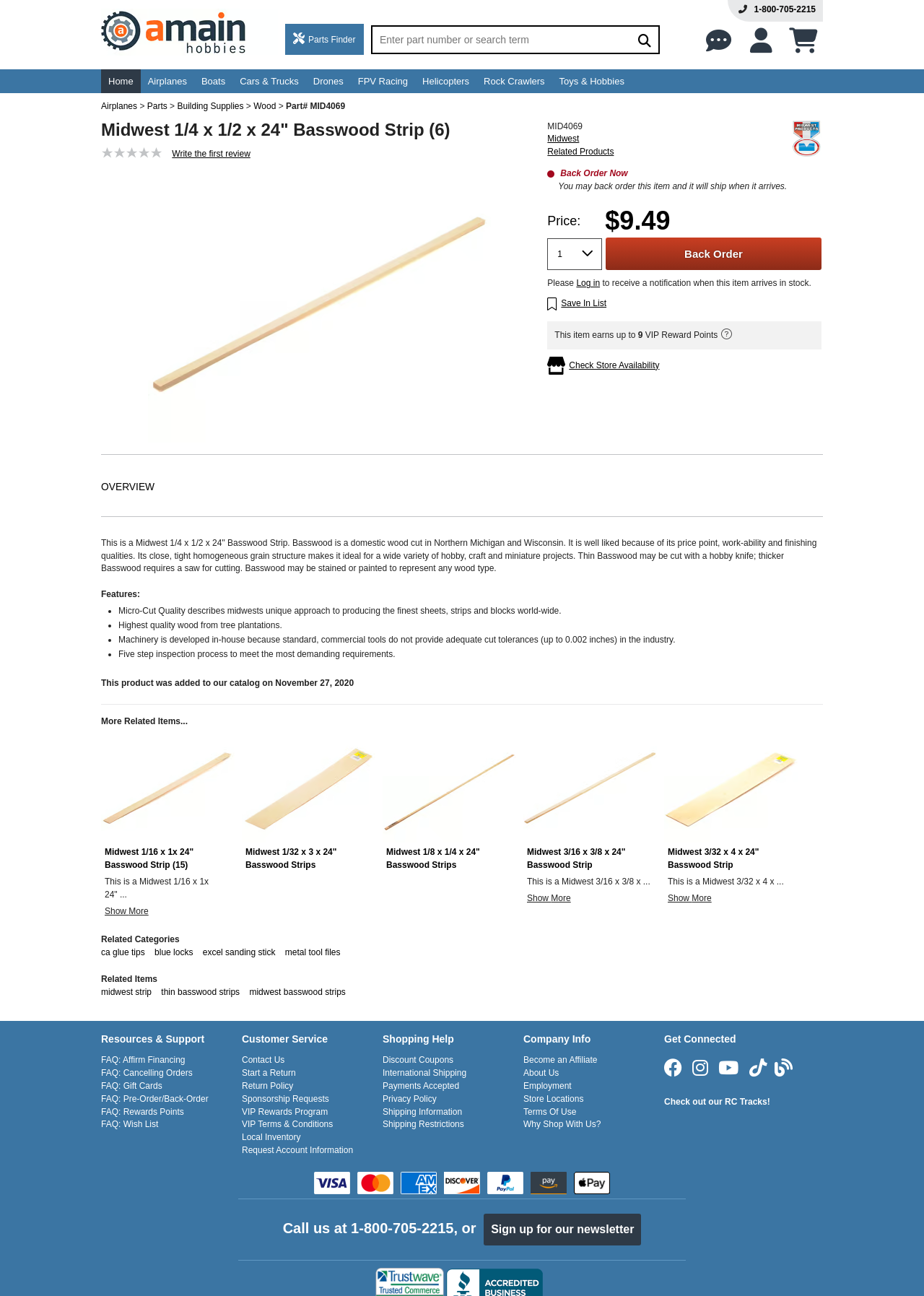Please locate the bounding box coordinates of the region I need to click to follow this instruction: "Contact Us".

[0.764, 0.021, 0.792, 0.041]